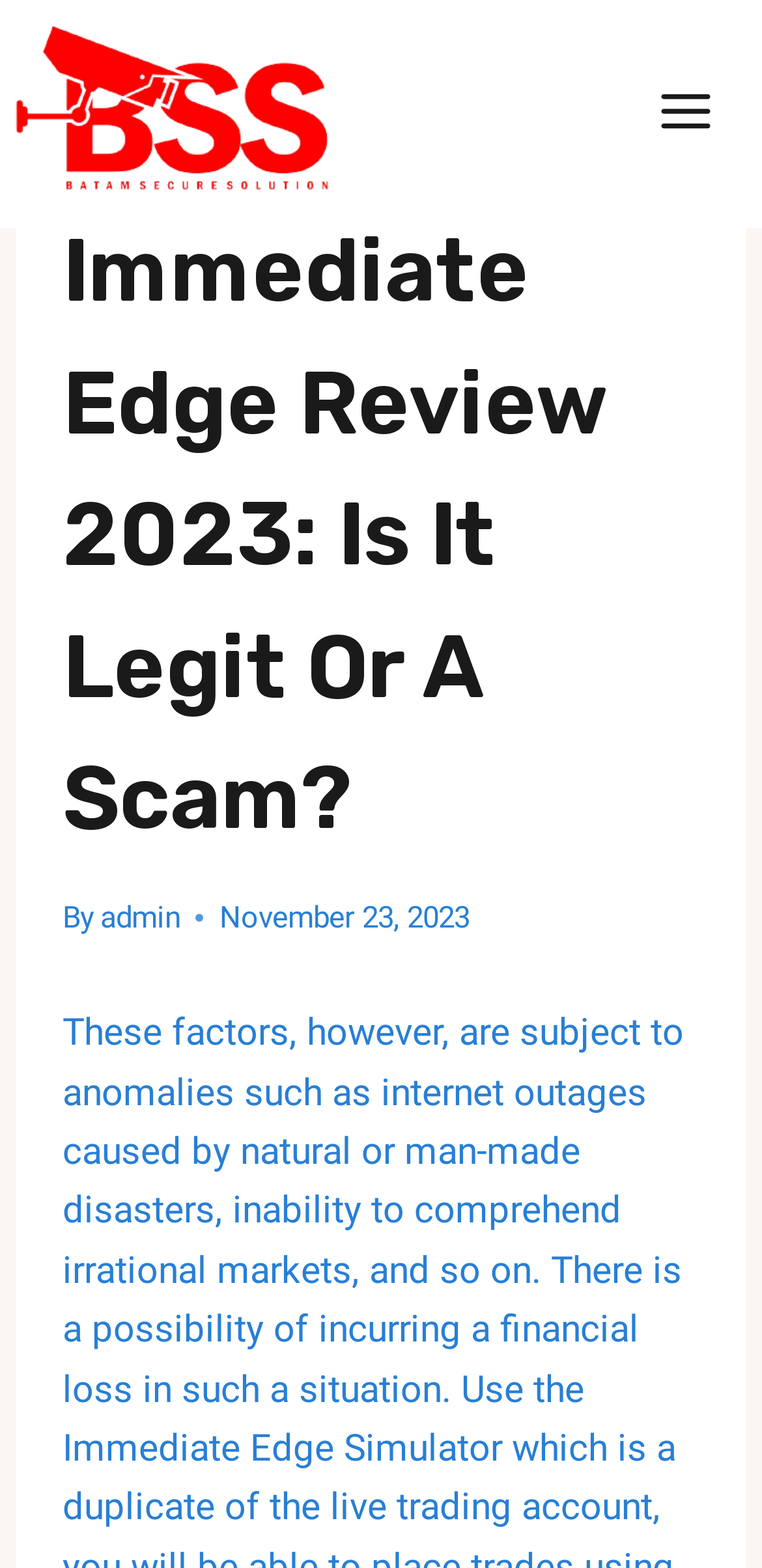Who is the author of the article?
Based on the screenshot, provide a one-word or short-phrase response.

admin